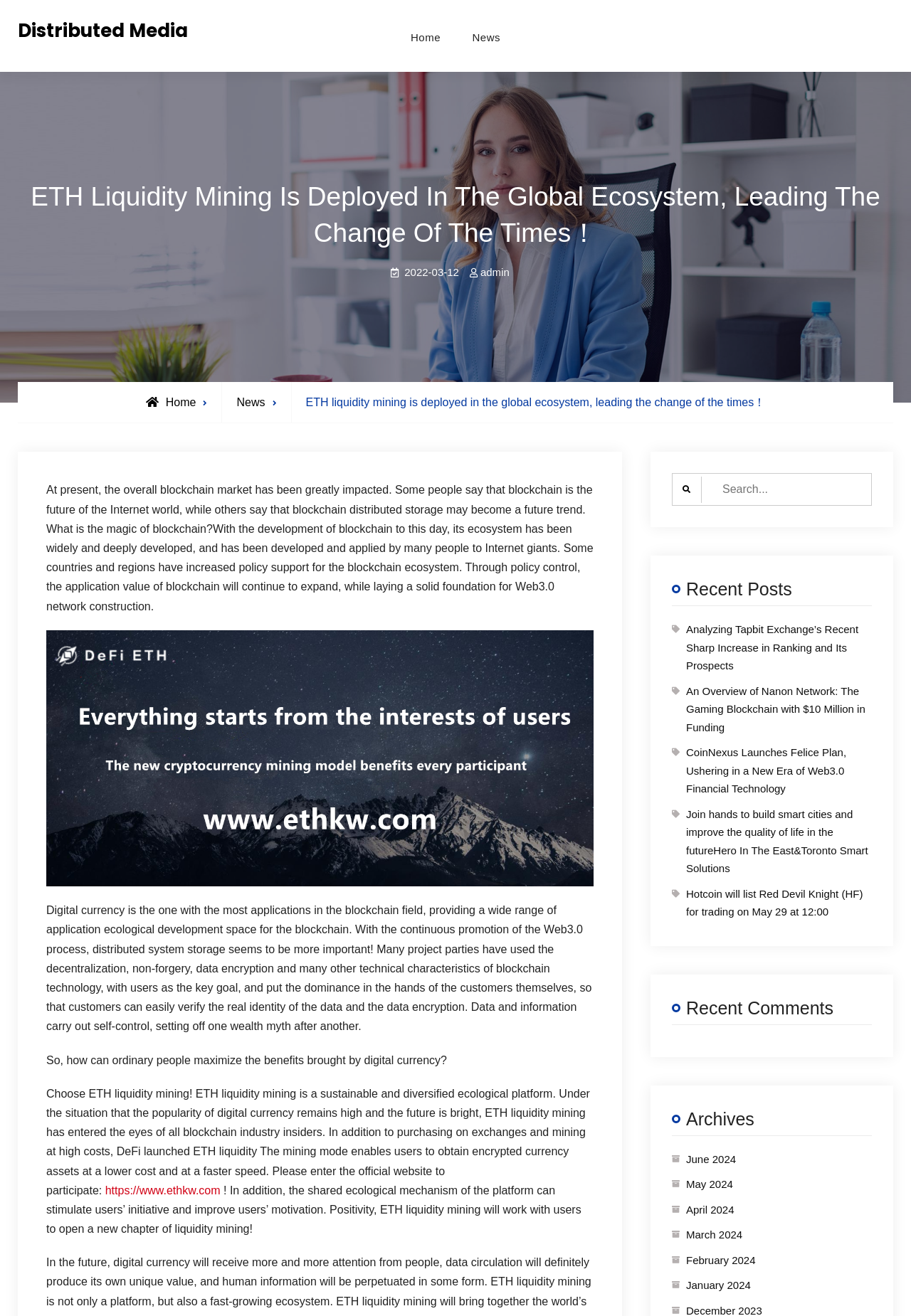What is the purpose of the search box?
Give a single word or phrase answer based on the content of the image.

To search the website